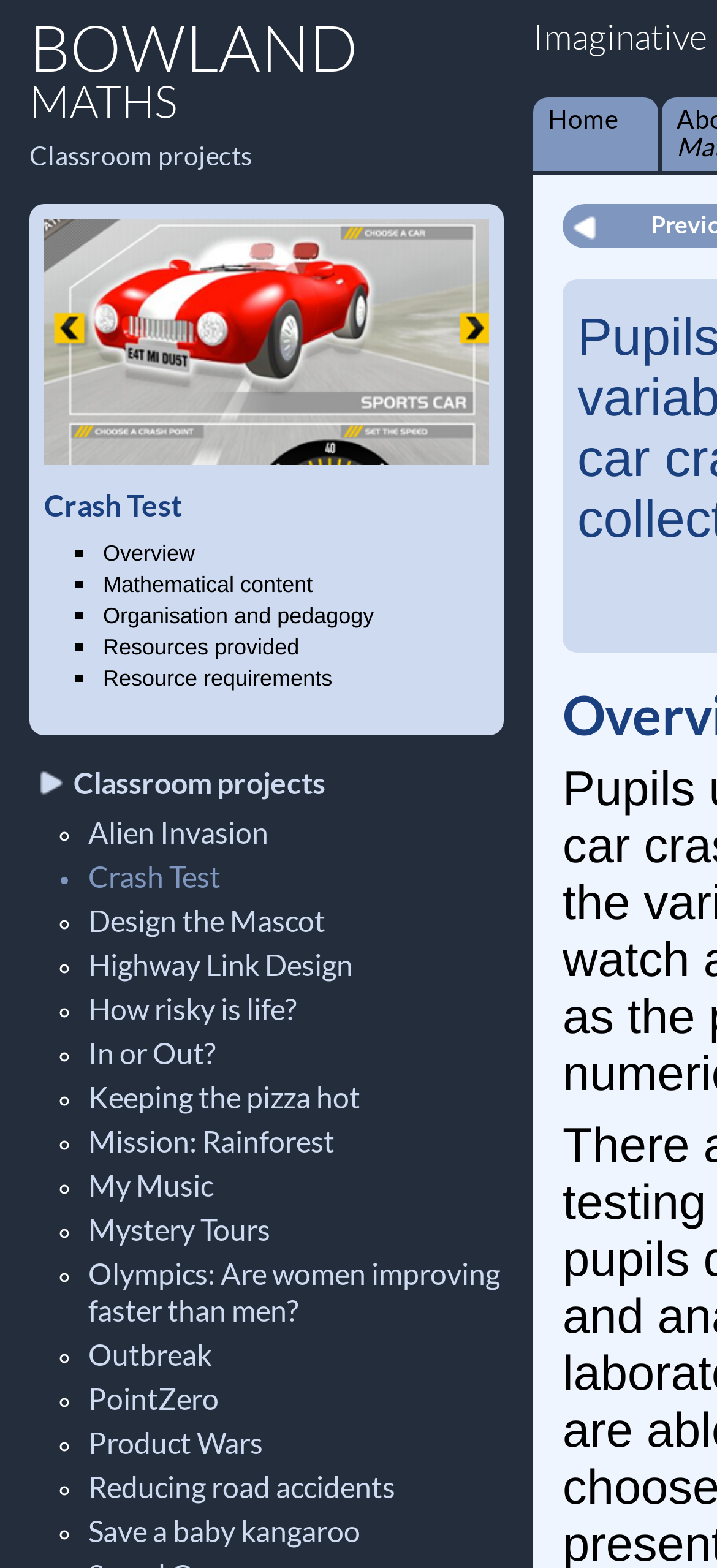What is the image above the 'Crash Test' heading?
Can you give a detailed and elaborate answer to the question?

I examined the figure element above the 'Crash Test' heading, and it contains an image with the description '[decoration]'.